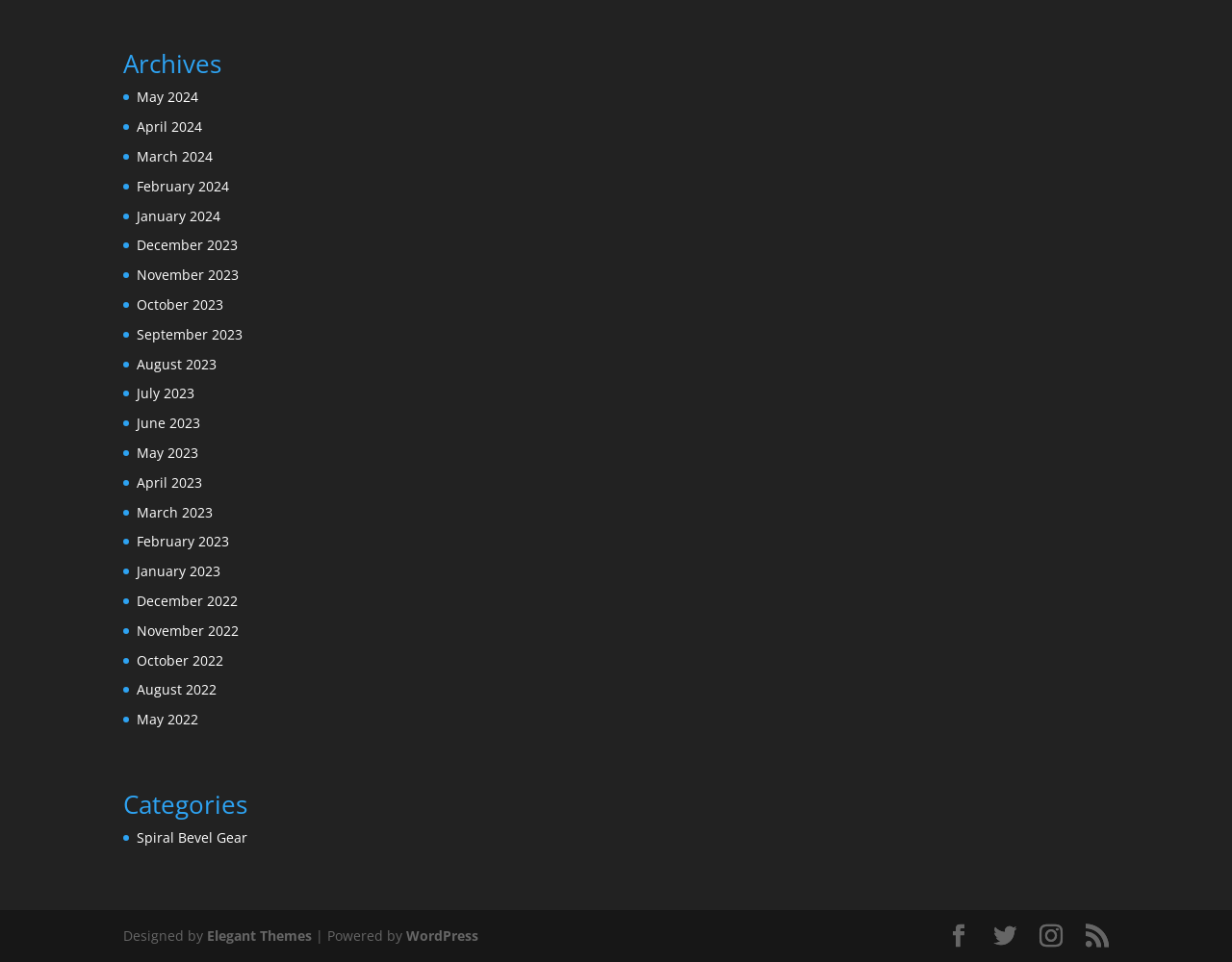Find the bounding box coordinates for the element that must be clicked to complete the instruction: "View archives for May 2024". The coordinates should be four float numbers between 0 and 1, indicated as [left, top, right, bottom].

[0.111, 0.091, 0.161, 0.11]